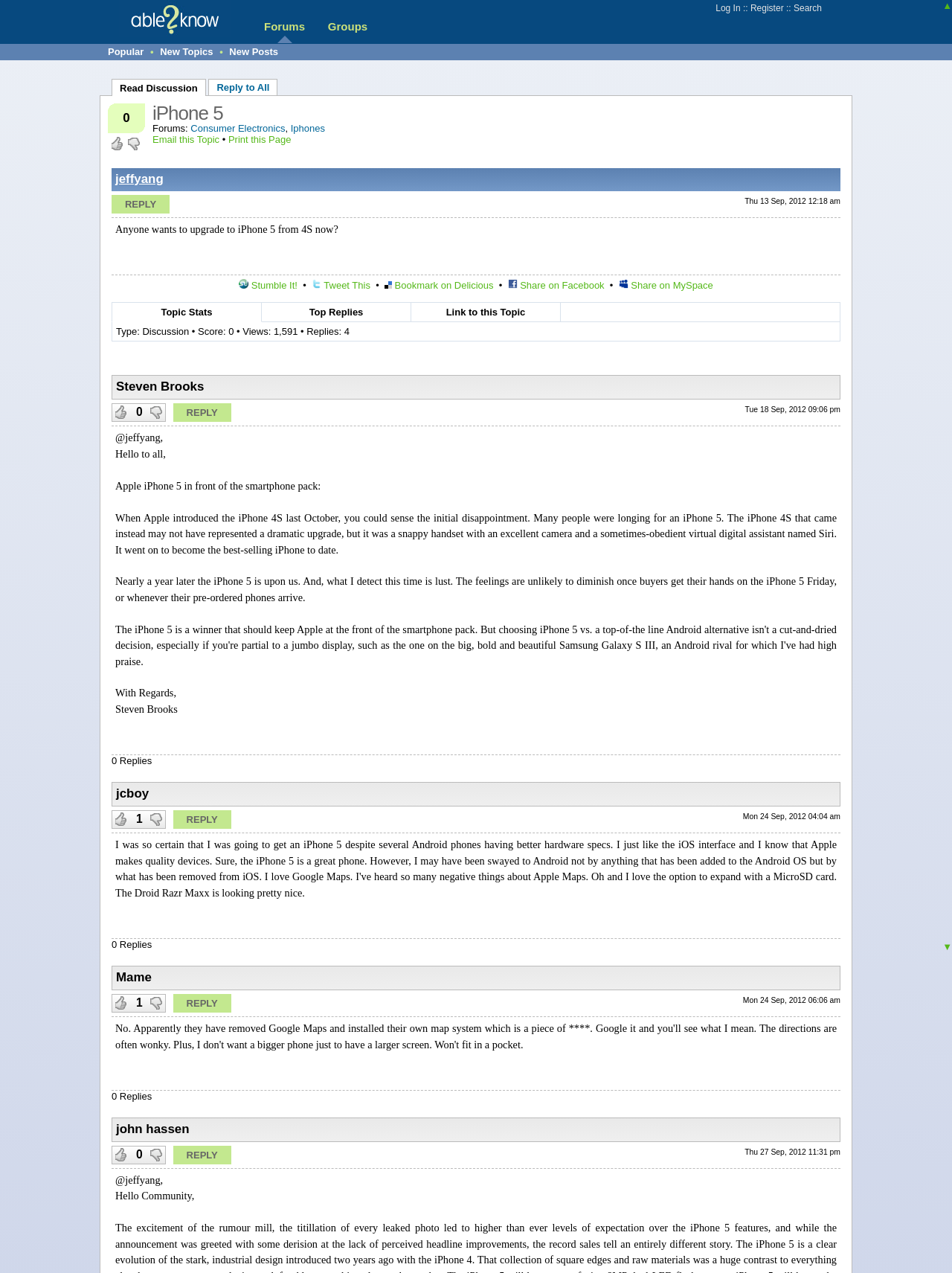How many replies are there in this topic?
Please provide an in-depth and detailed response to the question.

I can see that the webpage mentions 'Replies: 4' in the topic stats section, which indicates that there are 4 replies in this topic.